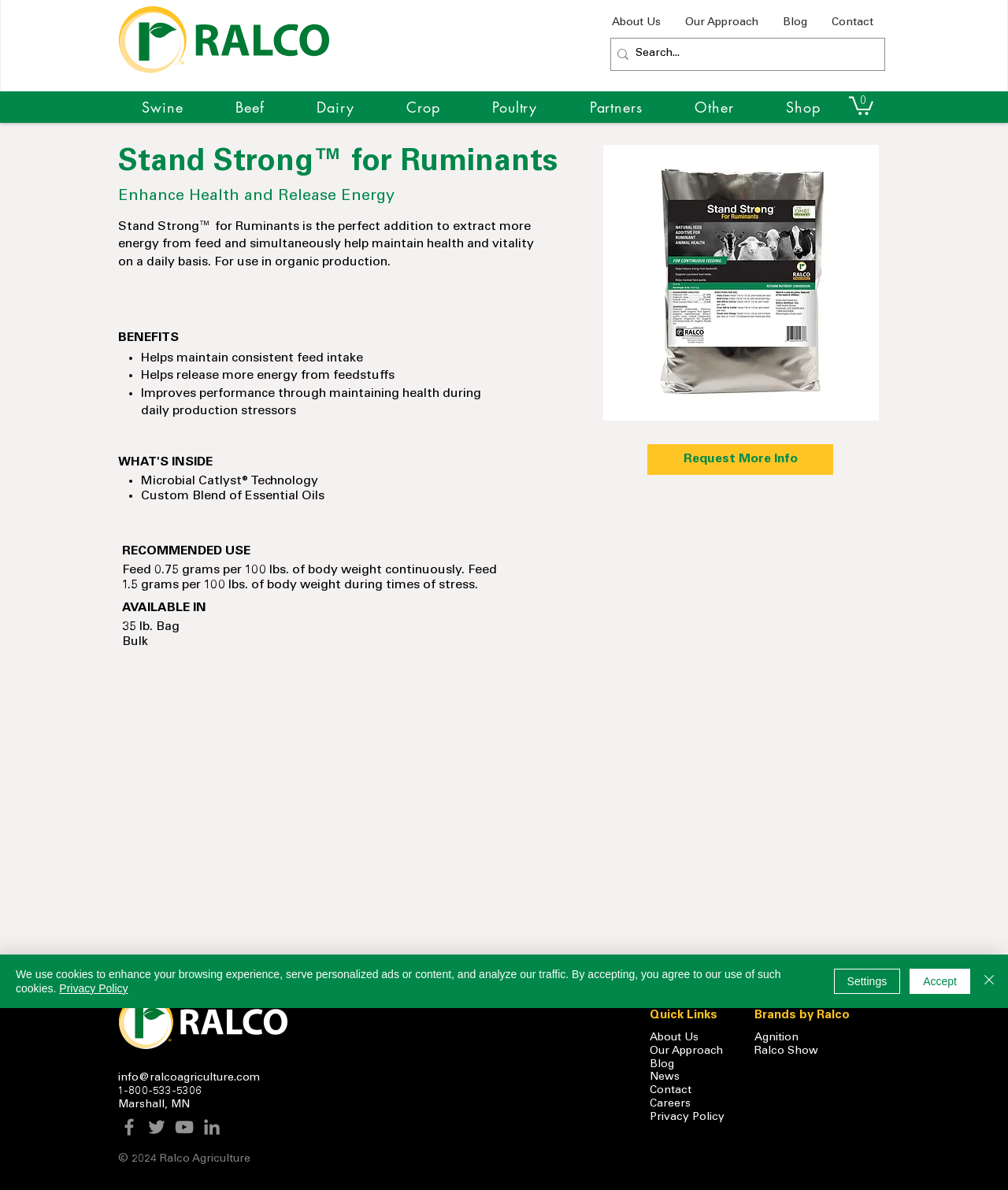Please identify the bounding box coordinates of the region to click in order to complete the task: "Search for products". The coordinates must be four float numbers between 0 and 1, specified as [left, top, right, bottom].

[0.606, 0.032, 0.877, 0.059]